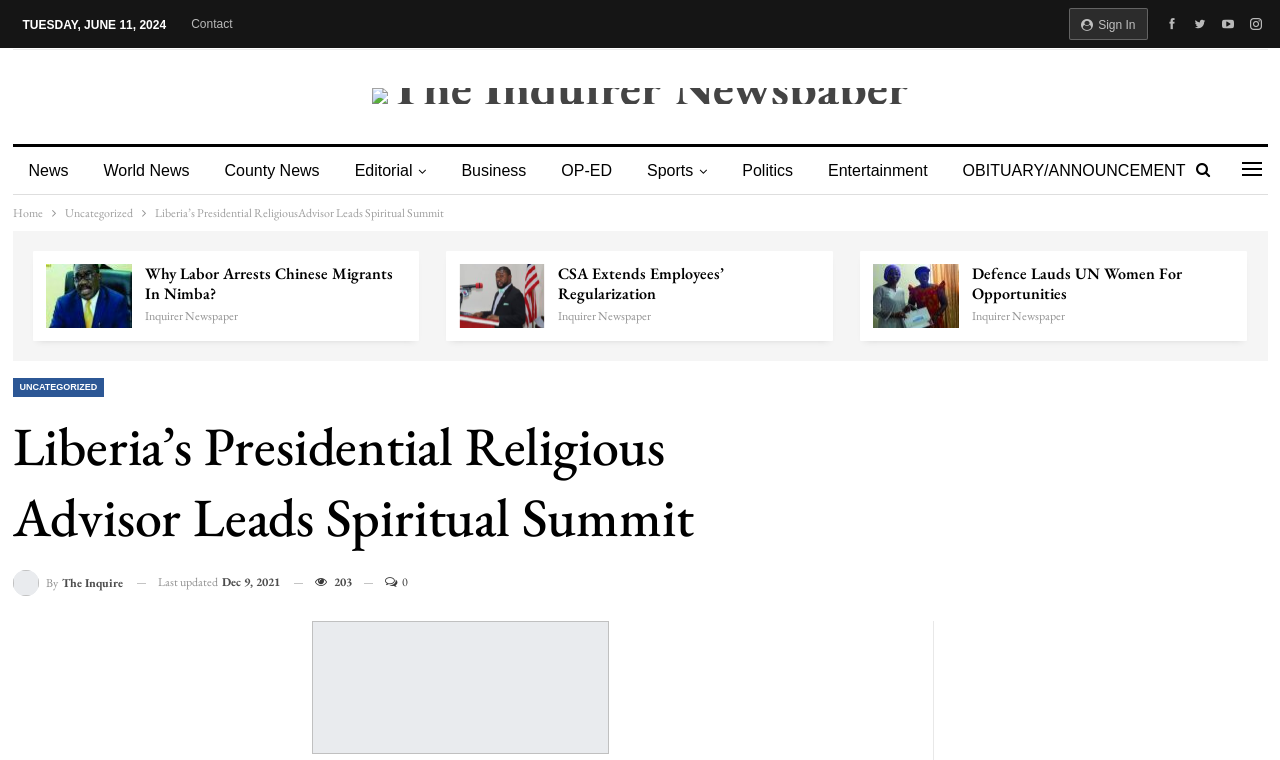Locate the bounding box of the UI element described in the following text: "title="CSA Extends Employees’ Regularization"".

[0.359, 0.347, 0.426, 0.431]